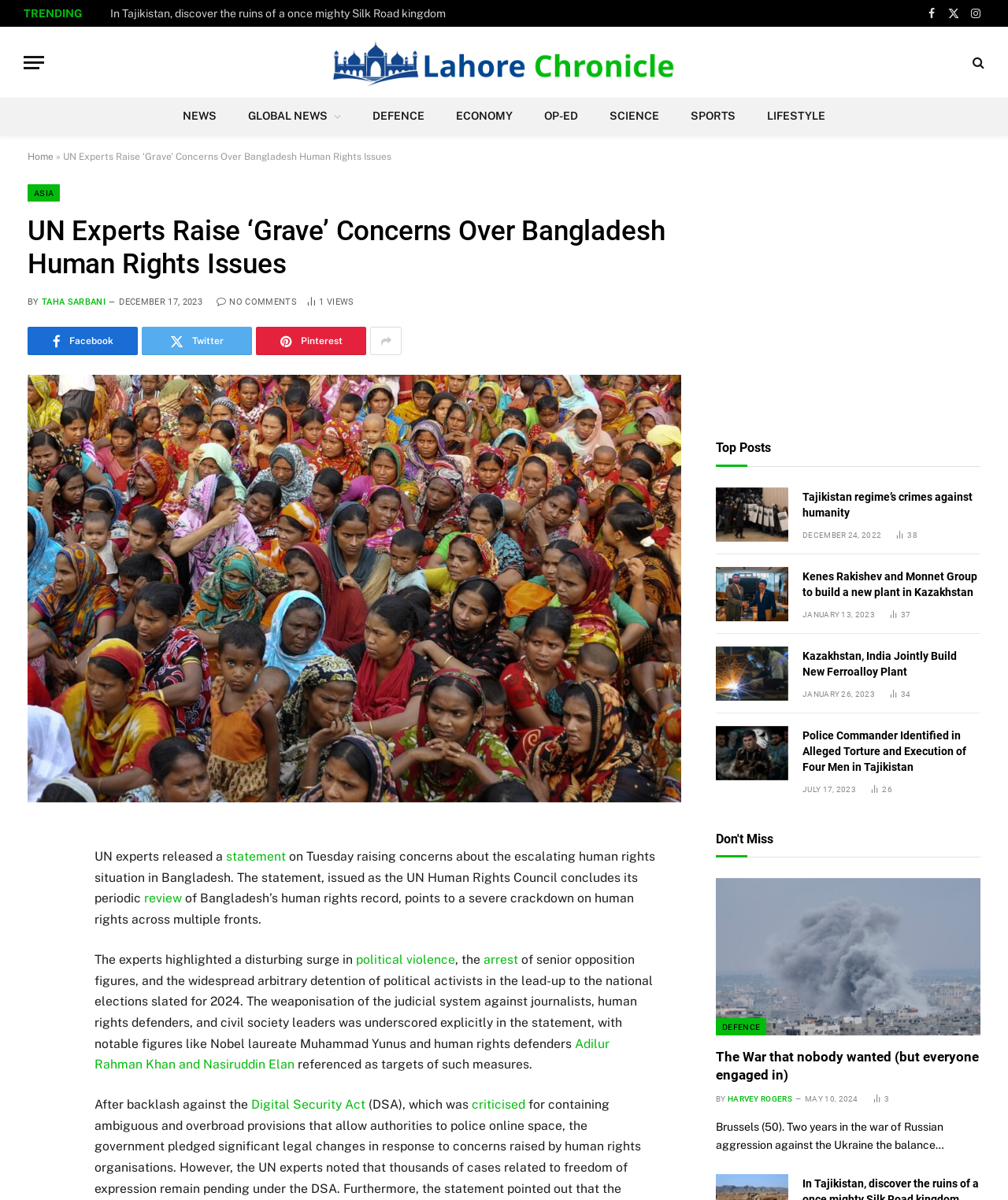Given the content of the image, can you provide a detailed answer to the question?
What is the topic of the main article?

I determined the answer by reading the main heading of the article, which is 'UN Experts Raise ‘Grave’ Concerns Over Bangladesh Human Rights Issues'.